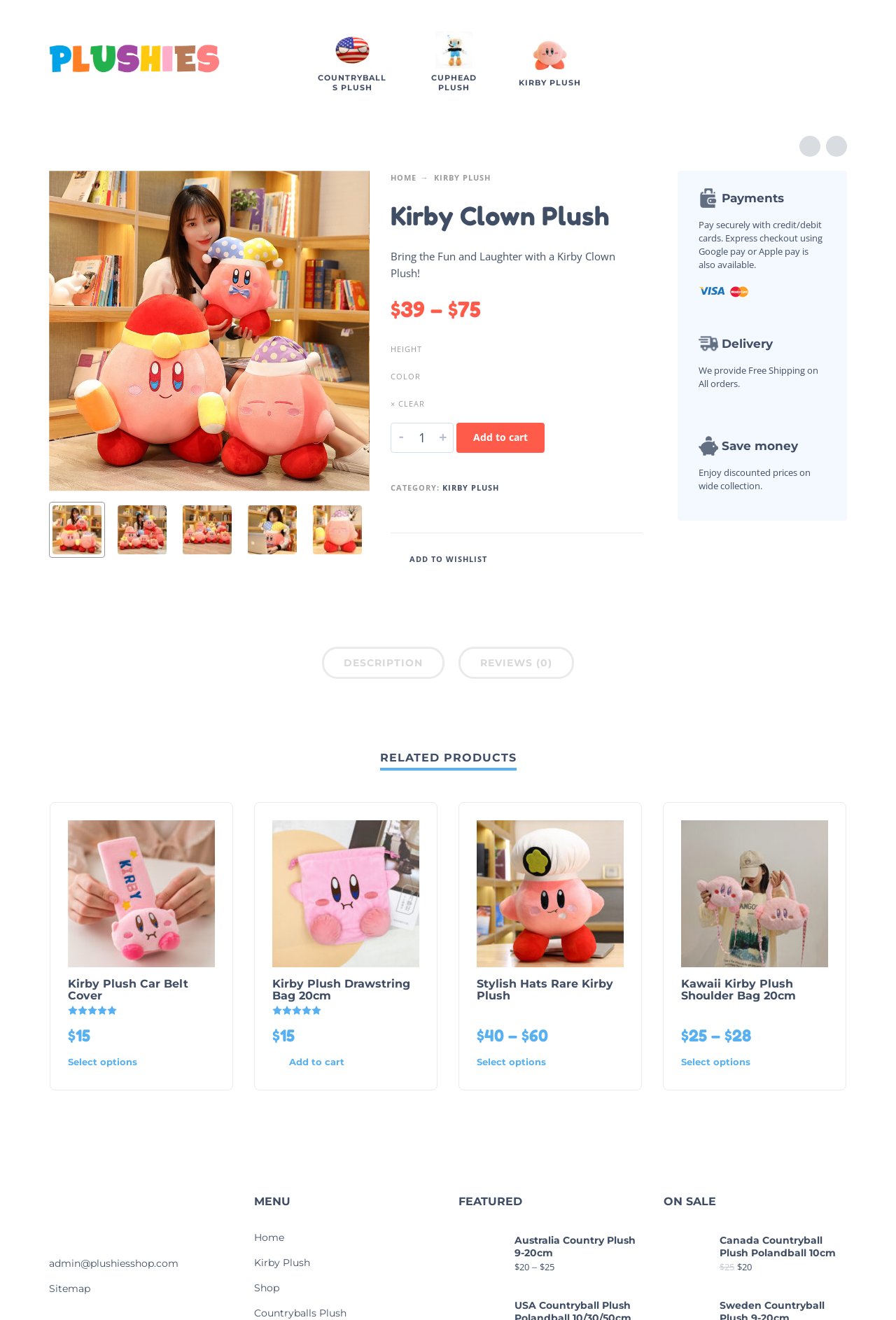Identify the bounding box coordinates of the region I need to click to complete this instruction: "Click the 'Add to cart' button".

[0.509, 0.32, 0.607, 0.343]